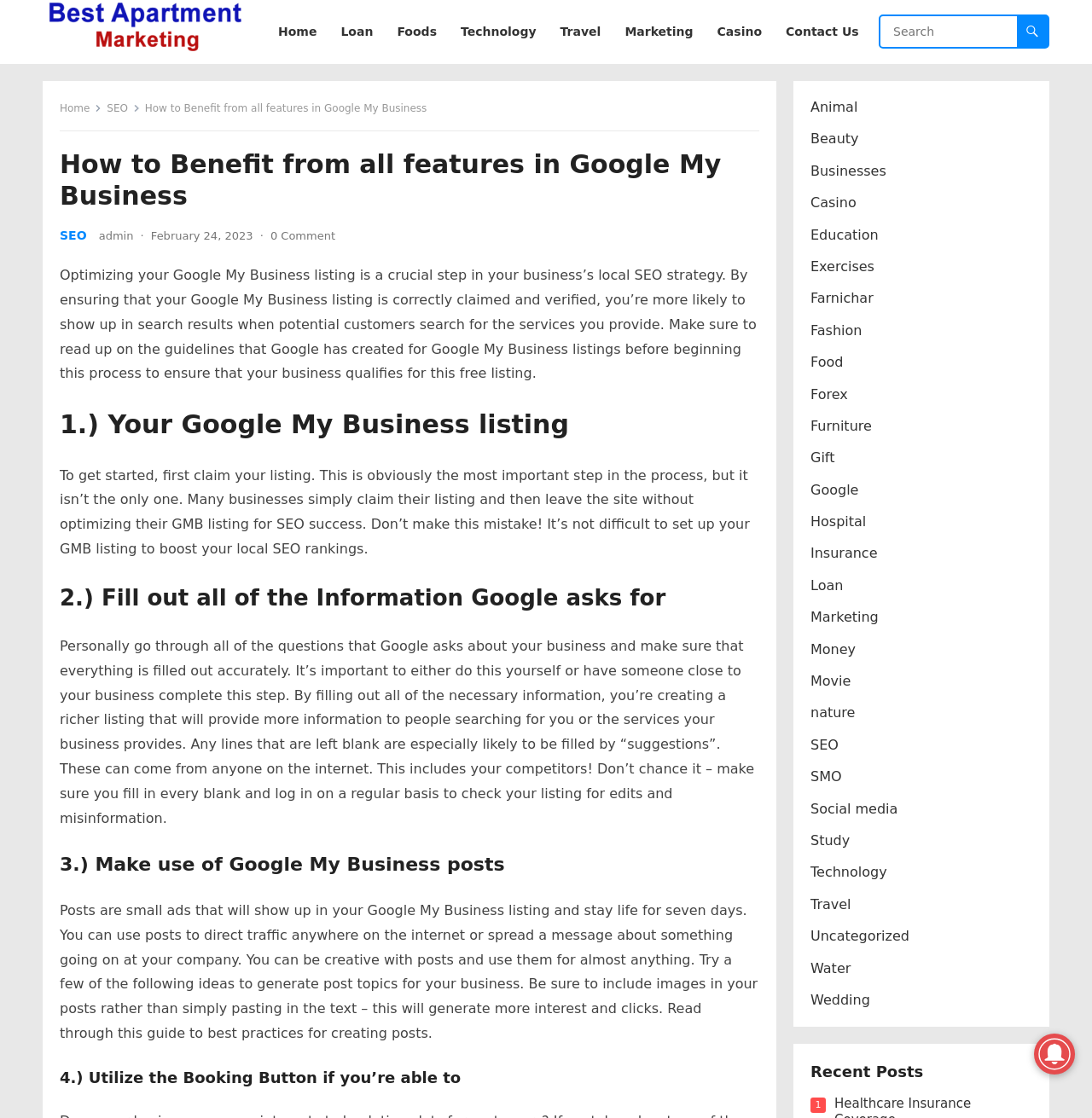Give a one-word or phrase response to the following question: How many steps are mentioned to optimize Google My Business listing?

4